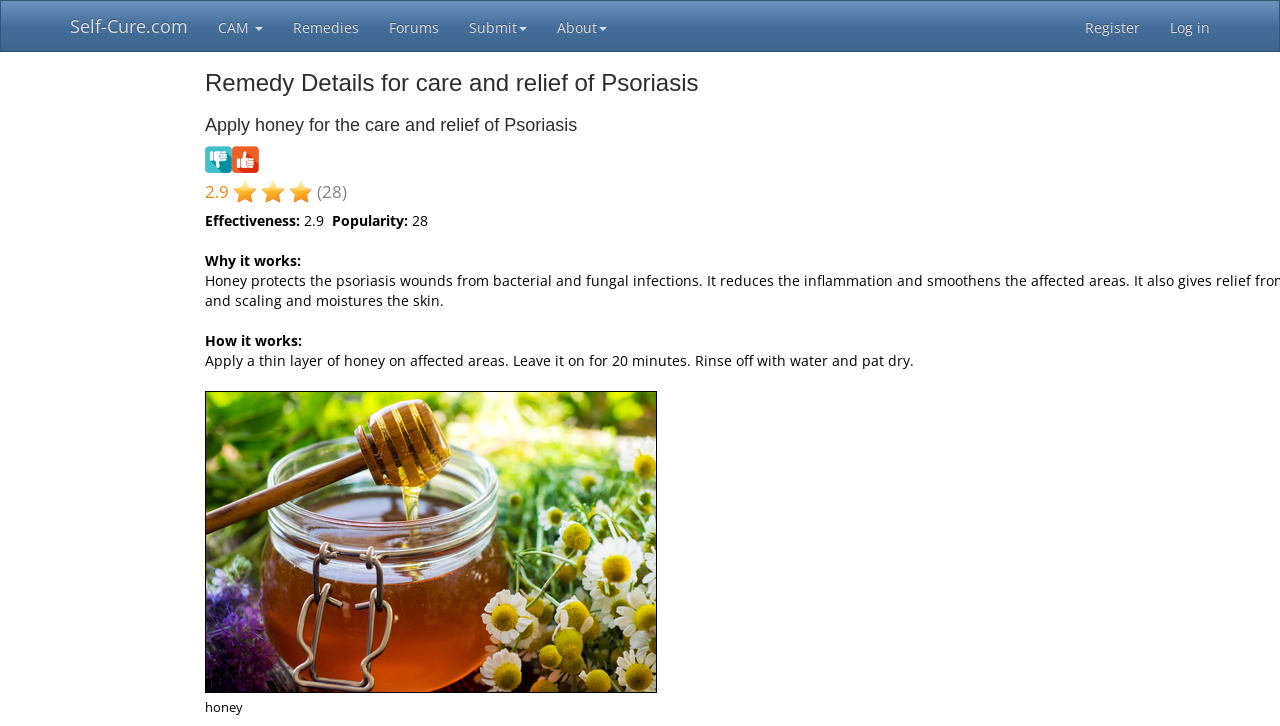Provide the bounding box coordinates of the HTML element this sentence describes: "Register".

[0.836, 0.001, 0.902, 0.07]